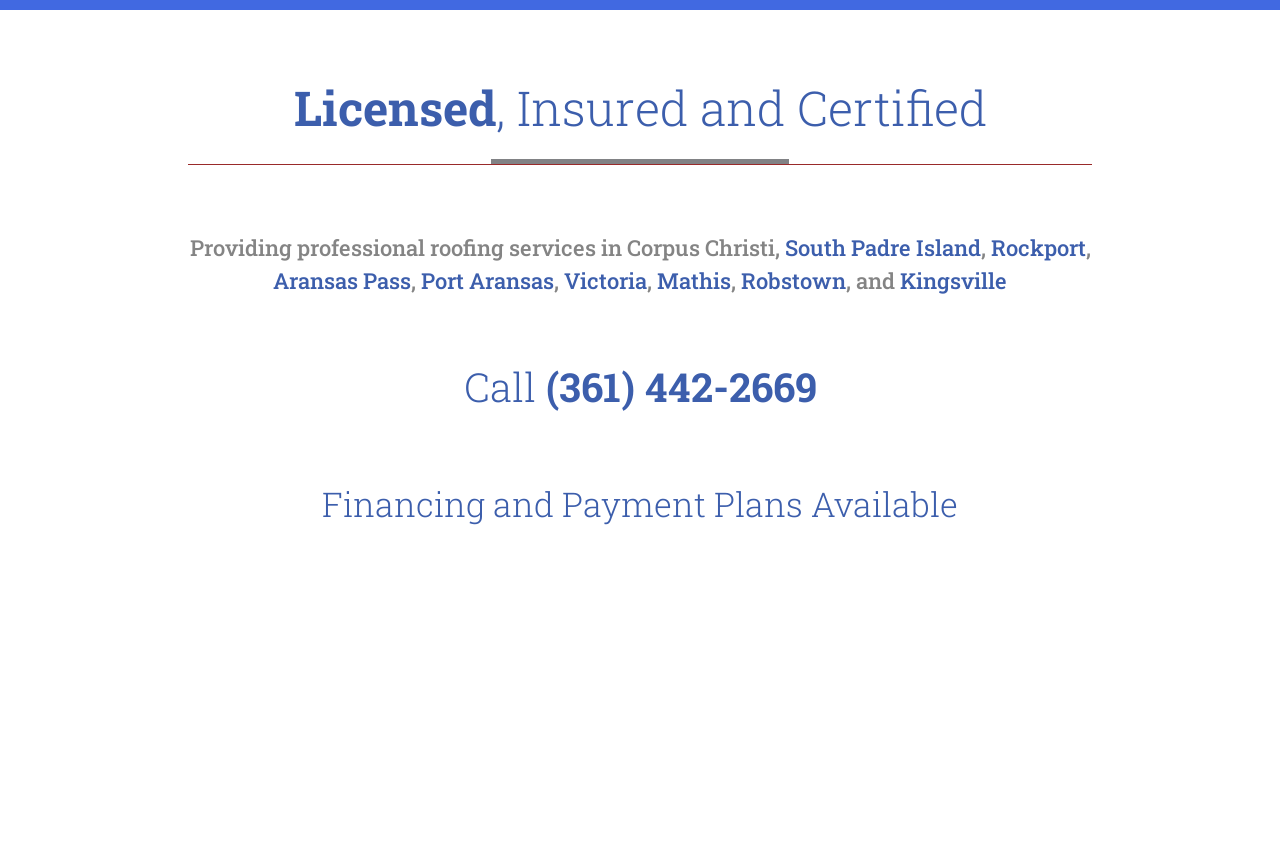What areas does the company serve?
Answer the question with just one word or phrase using the image.

Corpus Christi, South Padre Island, etc.